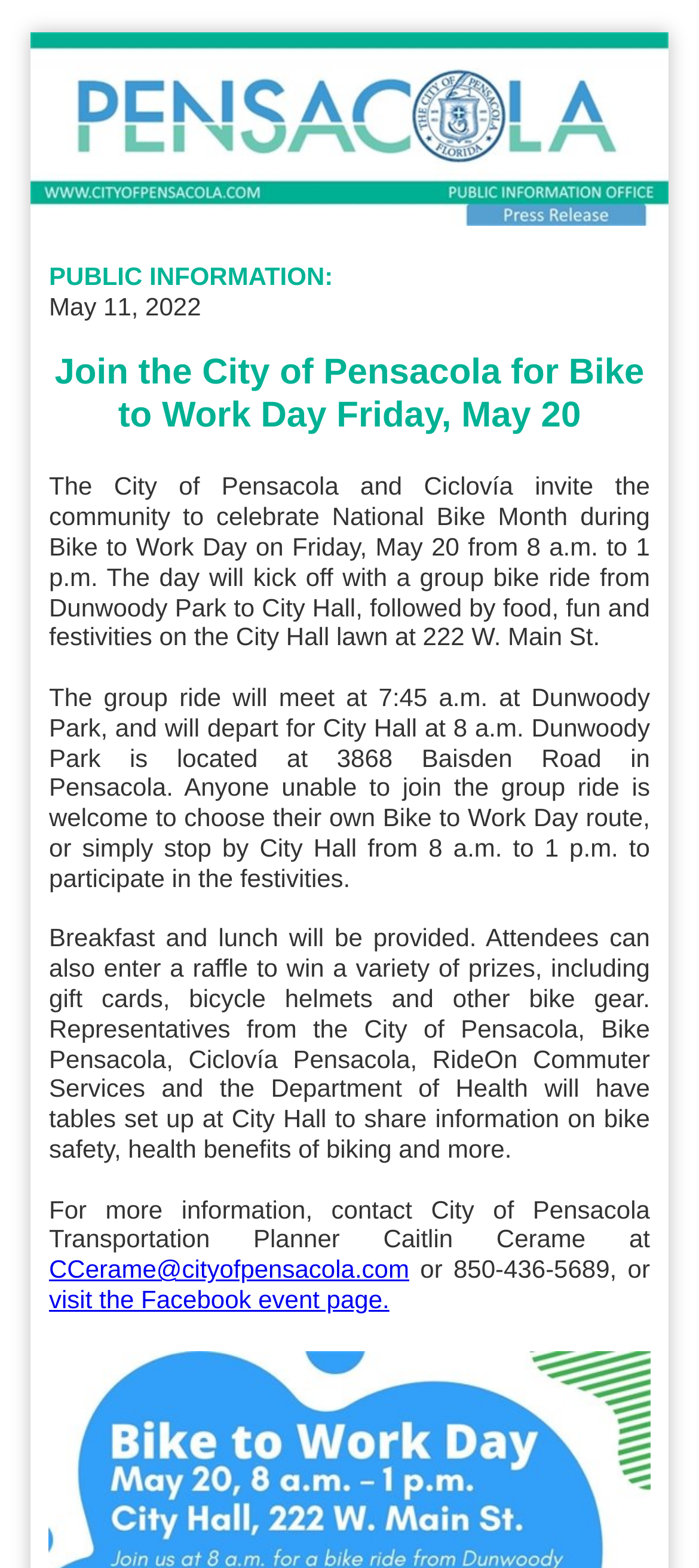Analyze the image and deliver a detailed answer to the question: What is the date of Bike to Work Day?

I found the answer by reading the text in the webpage, which mentions 'Join the City of Pensacola for Bike to Work Day Friday, May 20'.